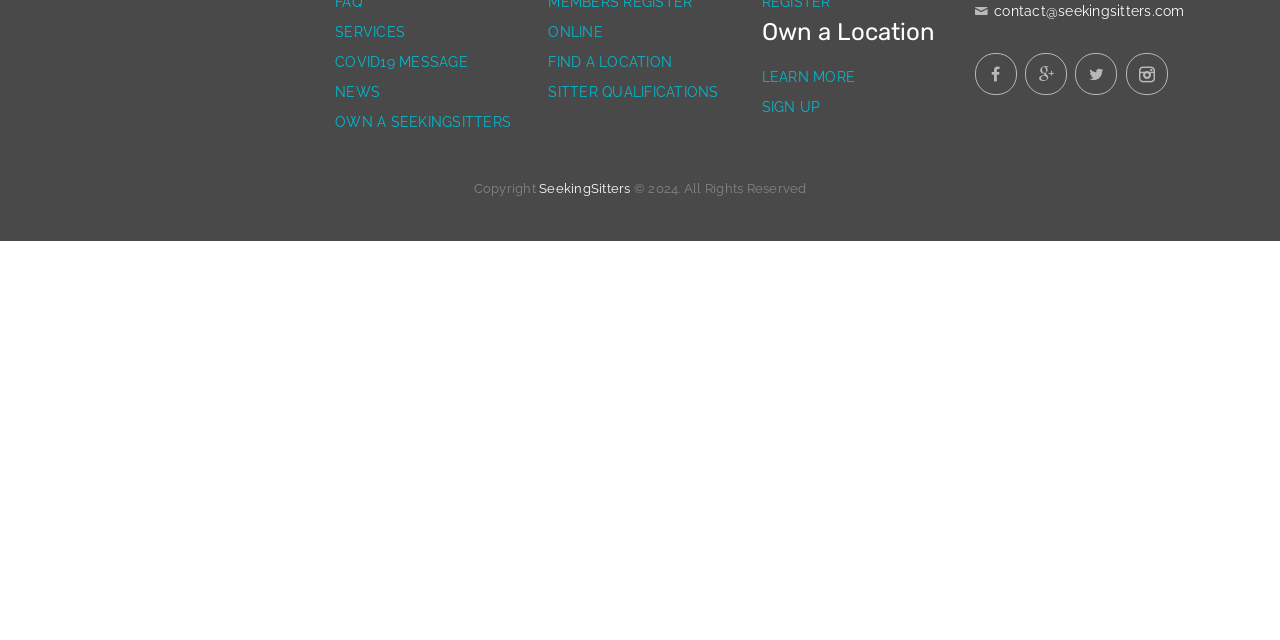Identify the bounding box coordinates for the UI element mentioned here: "Learn More". Provide the coordinates as four float values between 0 and 1, i.e., [left, top, right, bottom].

[0.595, 0.109, 0.668, 0.134]